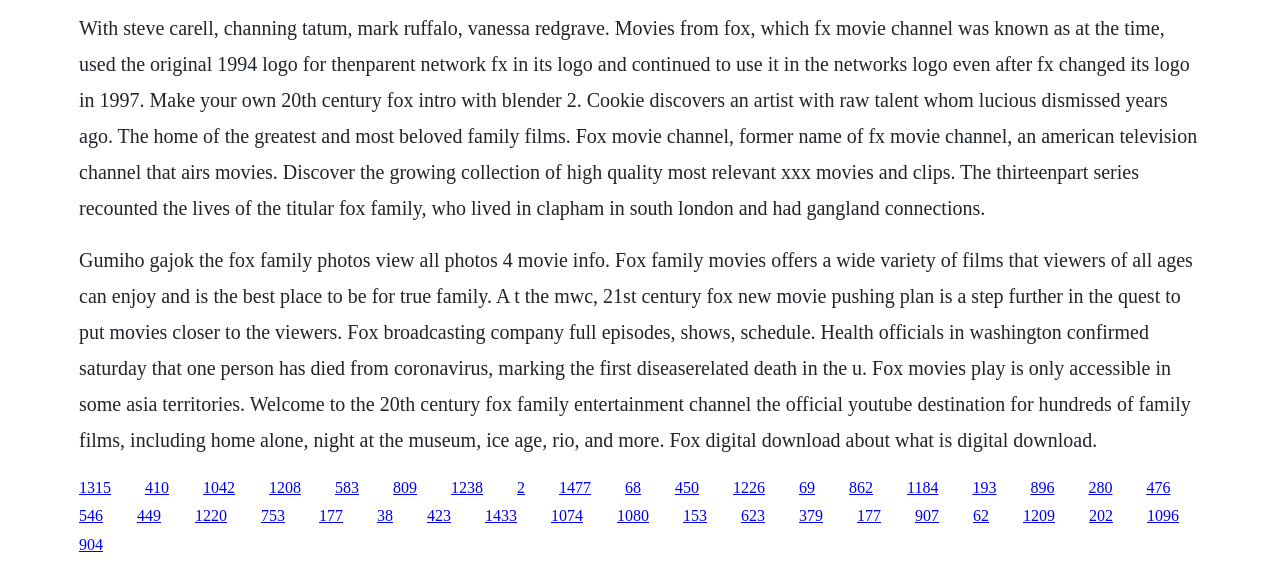Show me the bounding box coordinates of the clickable region to achieve the task as per the instruction: "Watch fox movie channel".

[0.113, 0.843, 0.132, 0.873]